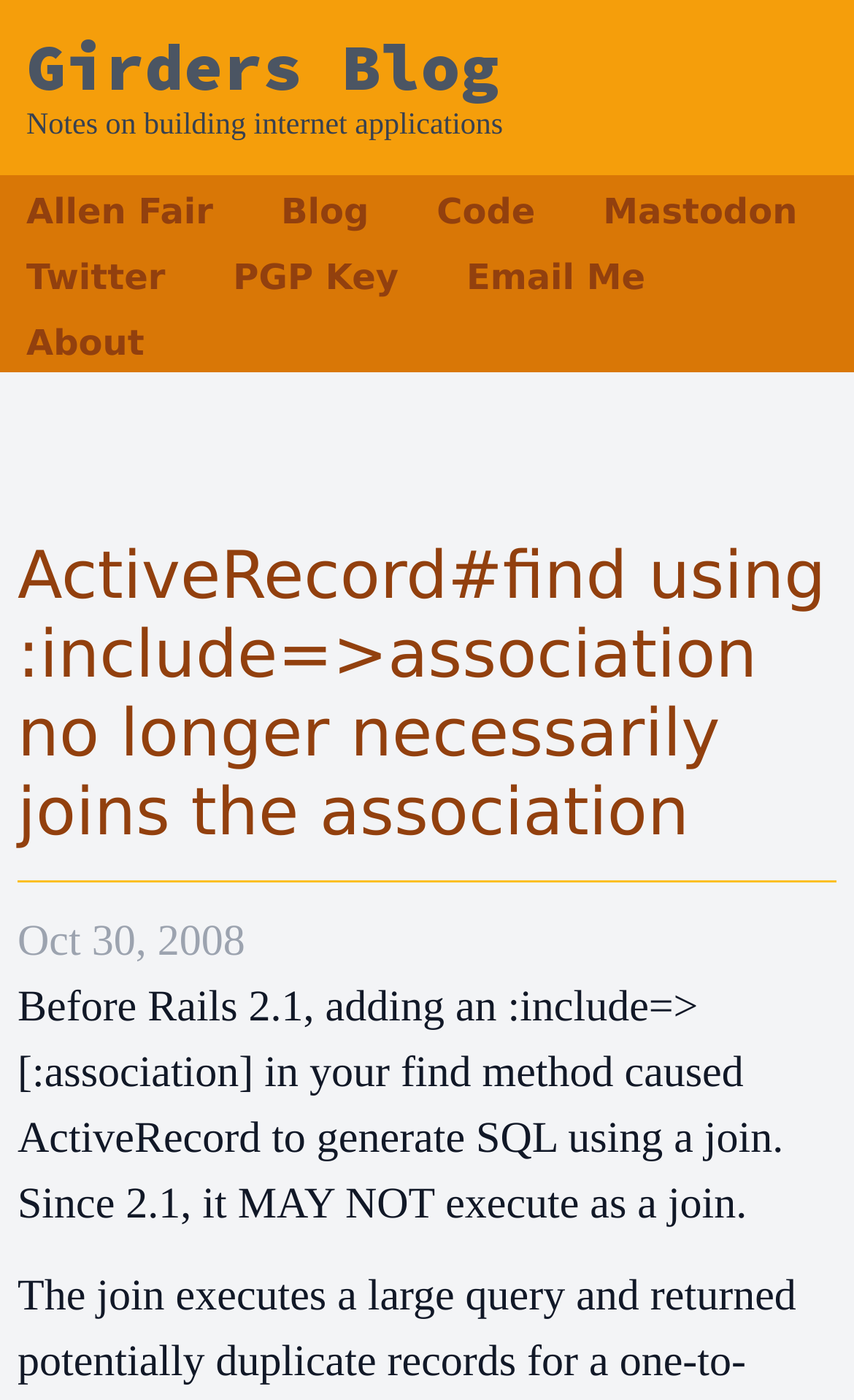What is the name of the blog?
Please answer the question as detailed as possible.

I determined the answer by looking at the link element with the text 'Girders Blog' at the top of the webpage, which suggests that it is the name of the blog.